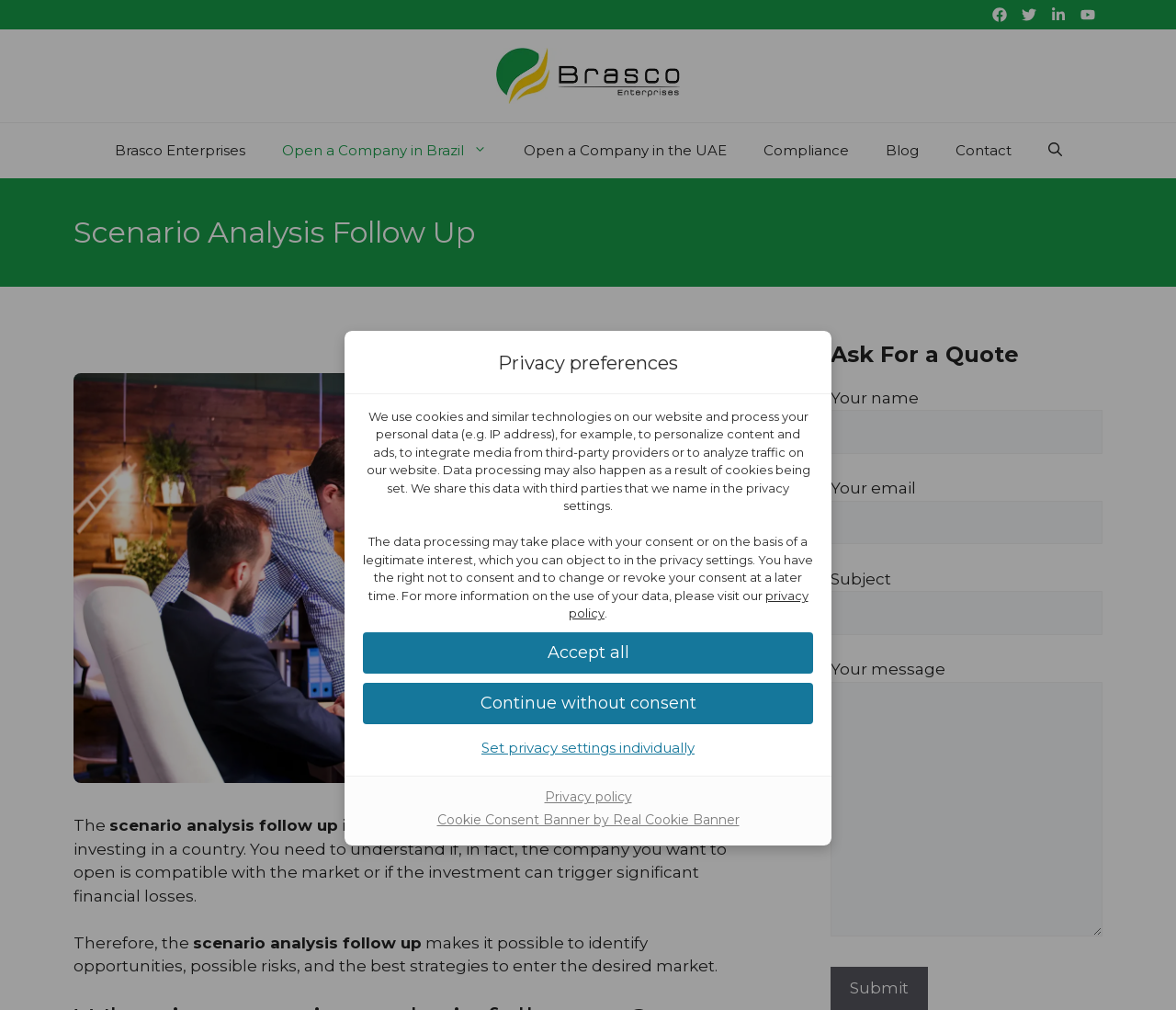Offer a detailed explanation of the webpage layout and contents.

The webpage is titled "Scenario Analysis Follow Up – Brasco" and appears to be focused on privacy preferences. At the top, there is a link to "Skip to consent choices". Below this, a heading "Privacy preferences" is centered on the page. 

Under the heading, a block of text explains the use of cookies and similar technologies on the website, including data processing and sharing with third parties. This text is positioned near the top-left of the page. 

Following this text, another block of text continues to explain the data processing, including the user's right to consent, object, or revoke consent. This text is positioned directly below the previous block of text. 

A link to the "privacy policy" is embedded within this text, located near the center of the page. 

Below these blocks of text, three buttons are aligned horizontally, taking up most of the width of the page. From left to right, these buttons are "Accept all", "Continue without consent", and "Set privacy settings individually". 

At the bottom of the page, two links are positioned side by side: "Privacy policy" and "Cookie Consent Banner by Real Cookie Banner".